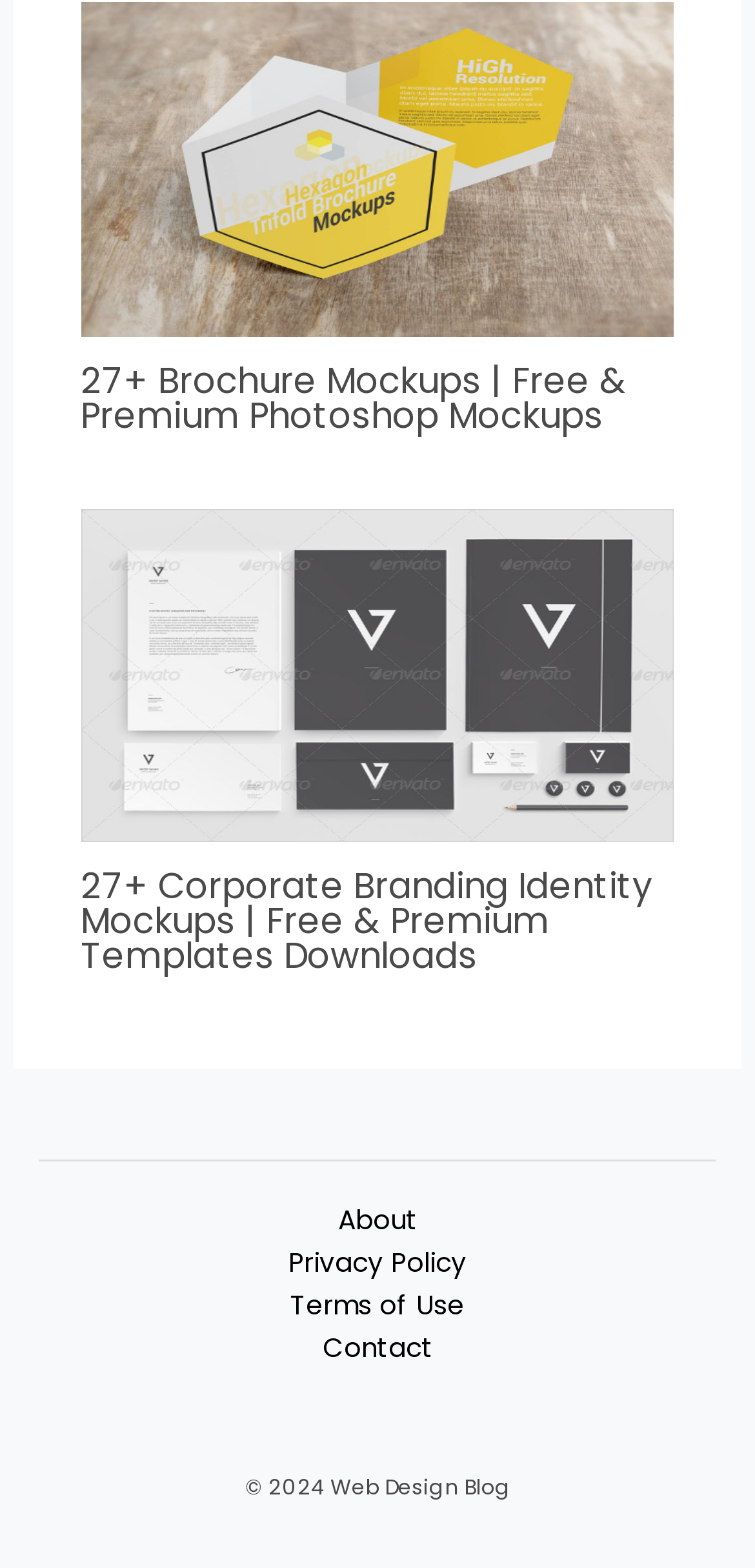Provide a brief response in the form of a single word or phrase:
What is the topic of the second article?

Corporate Branding Identity Mockups